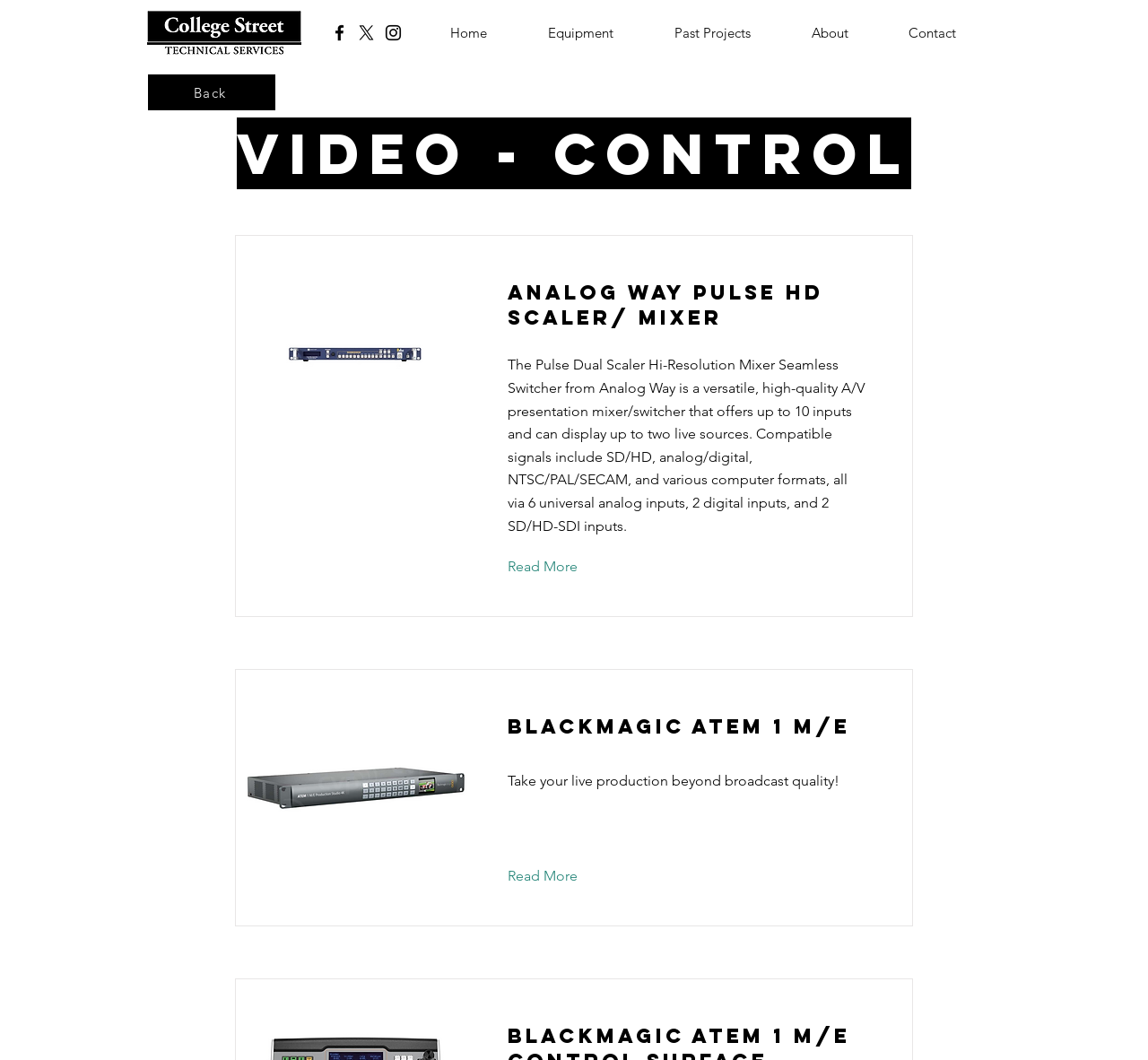How many inputs does the Pulse Dual Scaler Hi-Resolution Mixer Seamless Switcher support?
Respond to the question with a well-detailed and thorough answer.

The description of the Pulse Dual Scaler Hi-Resolution Mixer Seamless Switcher states that it 'offers up to 10 inputs and can display up to two live sources'. This information is located in the main content area of the webpage, below the image of the equipment.